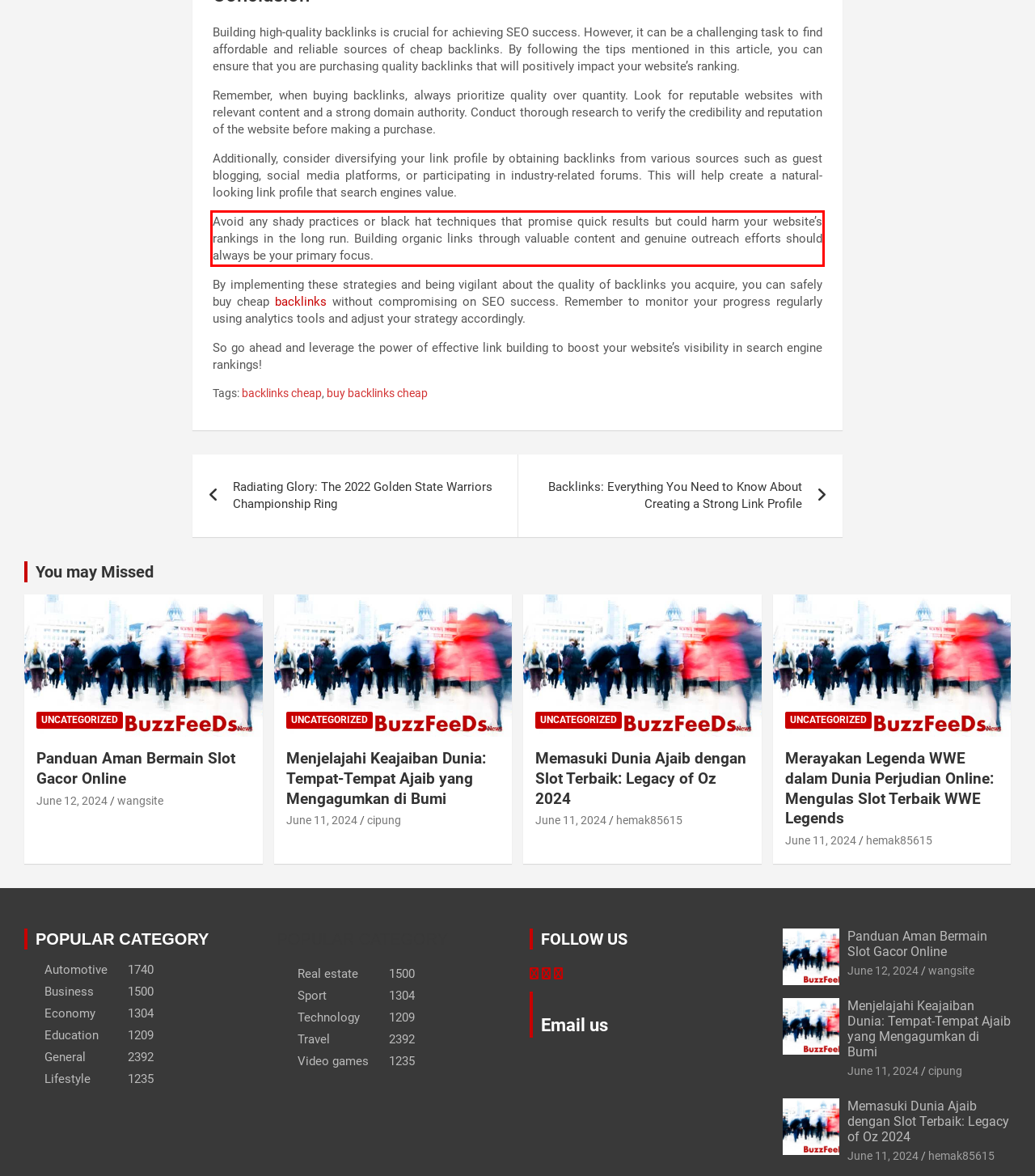From the given screenshot of a webpage, identify the red bounding box and extract the text content within it.

Avoid any shady practices or black hat techniques that promise quick results but could harm your website’s rankings in the long run. Building organic links through valuable content and genuine outreach efforts should always be your primary focus.